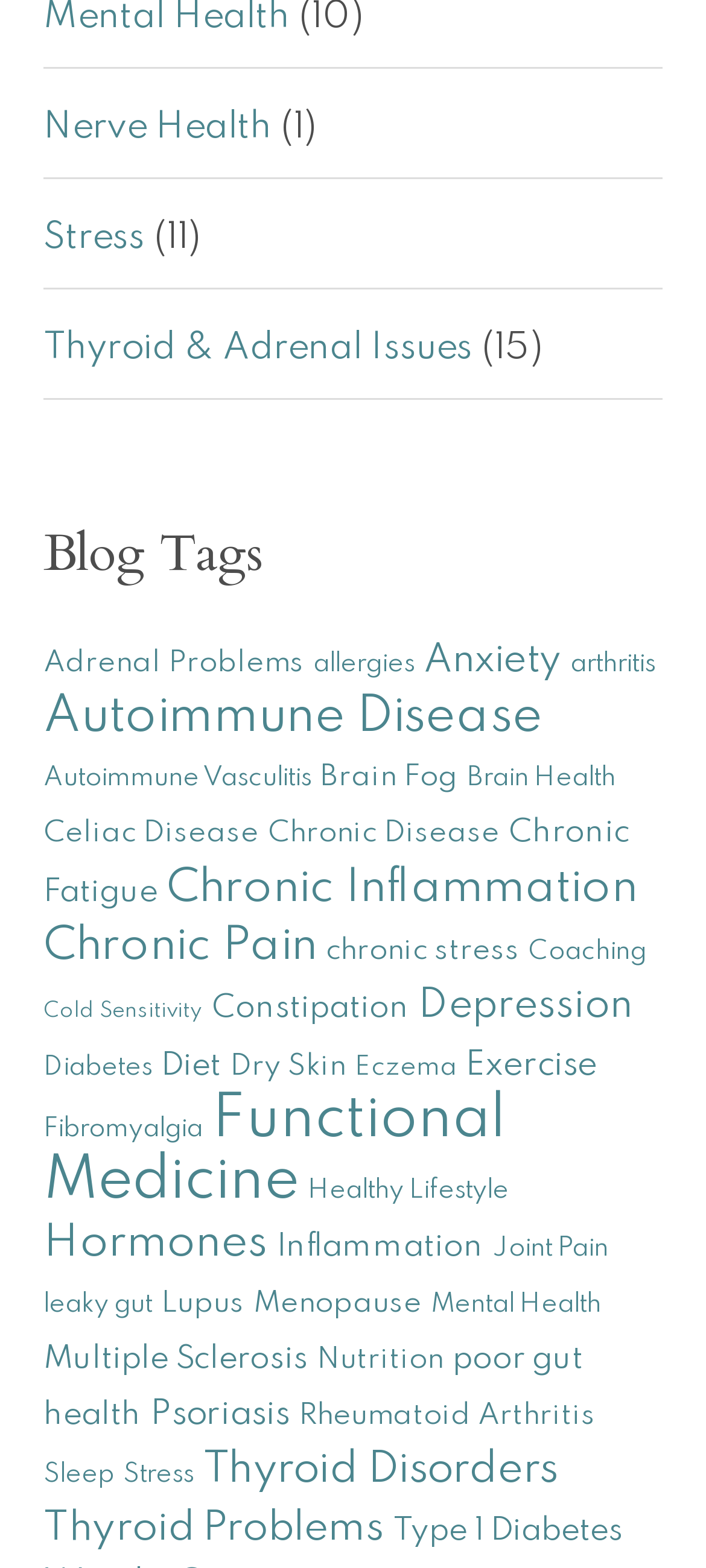Can you pinpoint the bounding box coordinates for the clickable element required for this instruction: "Explore Thyroid Disorders"? The coordinates should be four float numbers between 0 and 1, i.e., [left, top, right, bottom].

[0.287, 0.925, 0.79, 0.952]